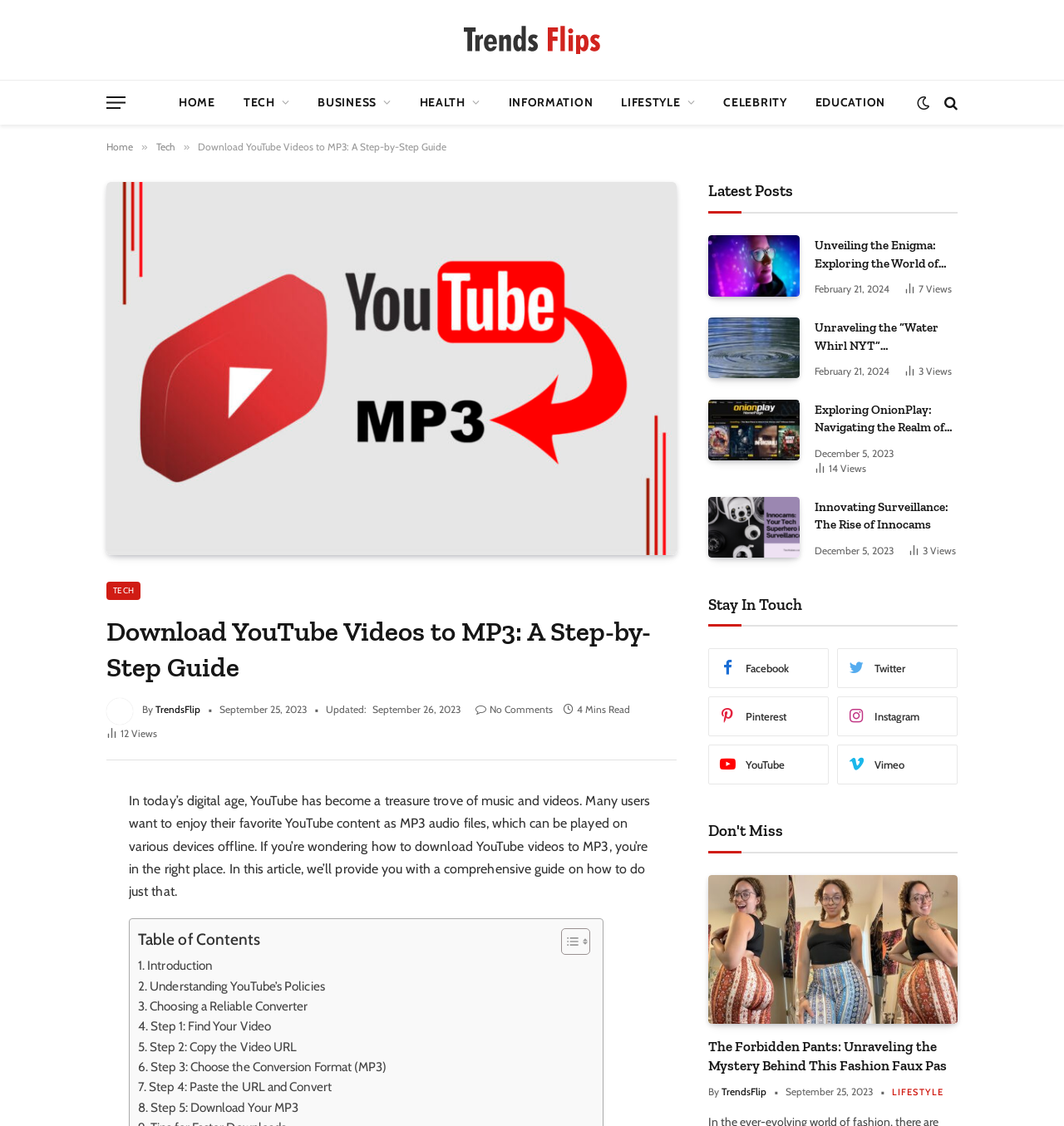Provide the bounding box coordinates of the HTML element this sentence describes: "Understanding YouTube’s Policies". The bounding box coordinates consist of four float numbers between 0 and 1, i.e., [left, top, right, bottom].

[0.13, 0.867, 0.305, 0.885]